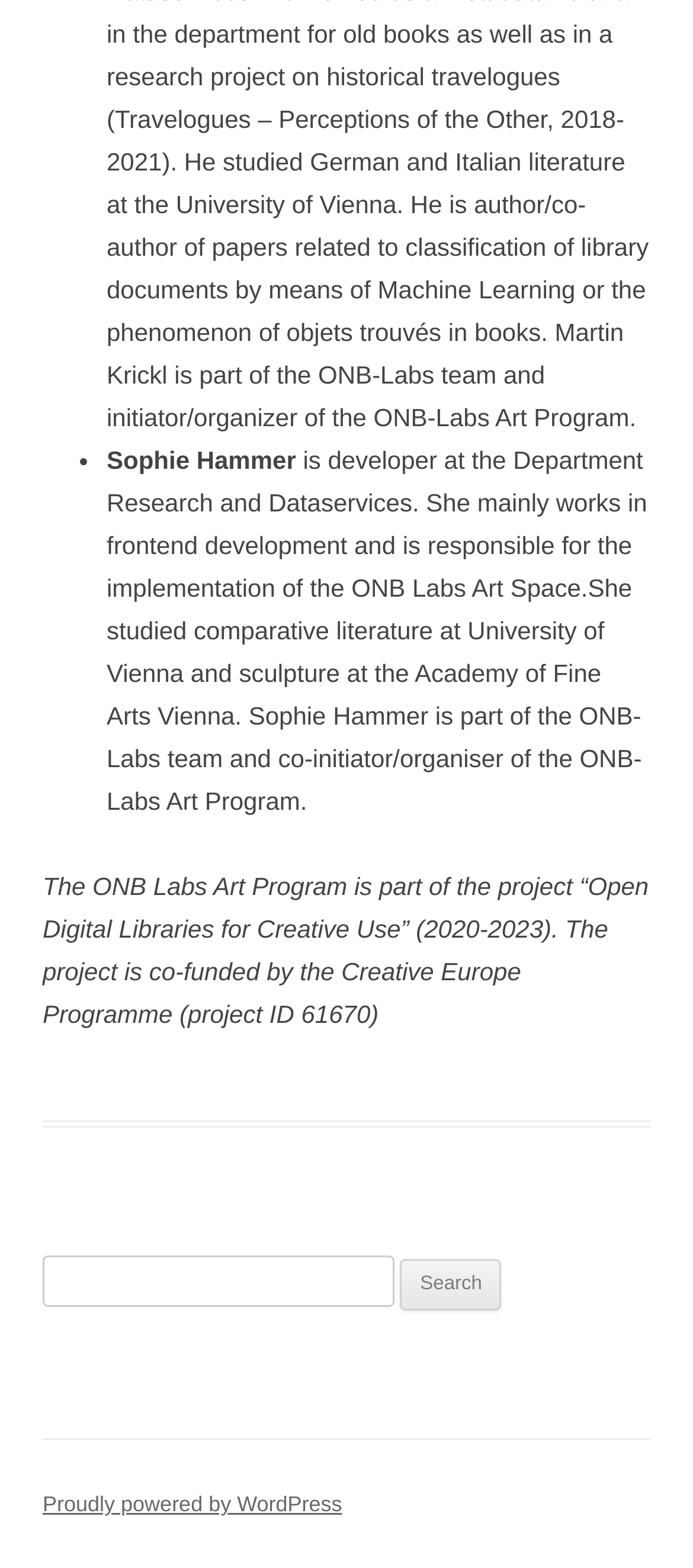Observe the image and answer the following question in detail: What platform powers the website?

The answer can be found in the link element with the text 'Proudly powered by WordPress' at the bottom of the page.